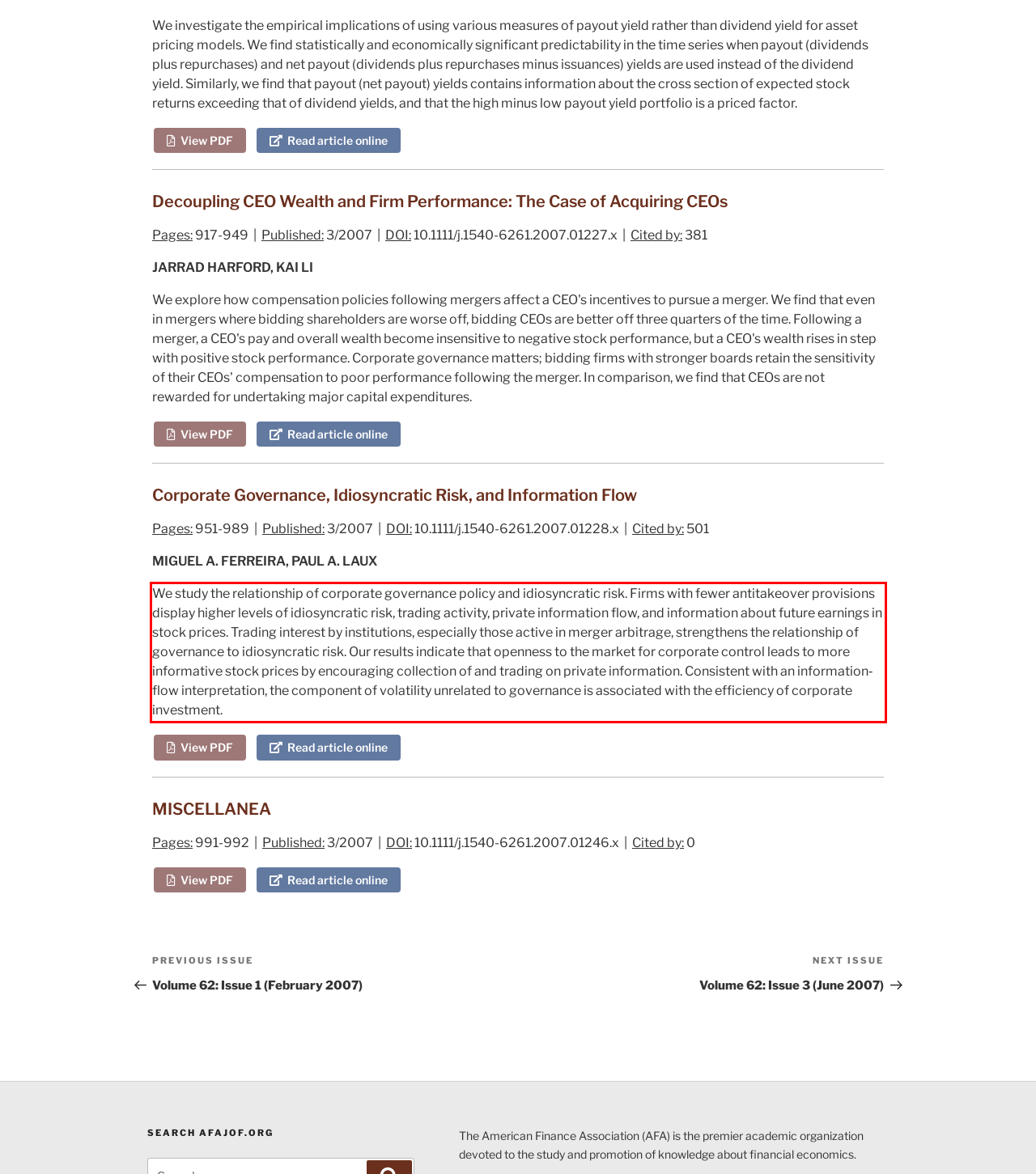Given a screenshot of a webpage with a red bounding box, extract the text content from the UI element inside the red bounding box.

We study the relationship of corporate governance policy and idiosyncratic risk. Firms with fewer antitakeover provisions display higher levels of idiosyncratic risk, trading activity, private information flow, and information about future earnings in stock prices. Trading interest by institutions, especially those active in merger arbitrage, strengthens the relationship of governance to idiosyncratic risk. Our results indicate that openness to the market for corporate control leads to more informative stock prices by encouraging collection of and trading on private information. Consistent with an information‐flow interpretation, the component of volatility unrelated to governance is associated with the efficiency of corporate investment.